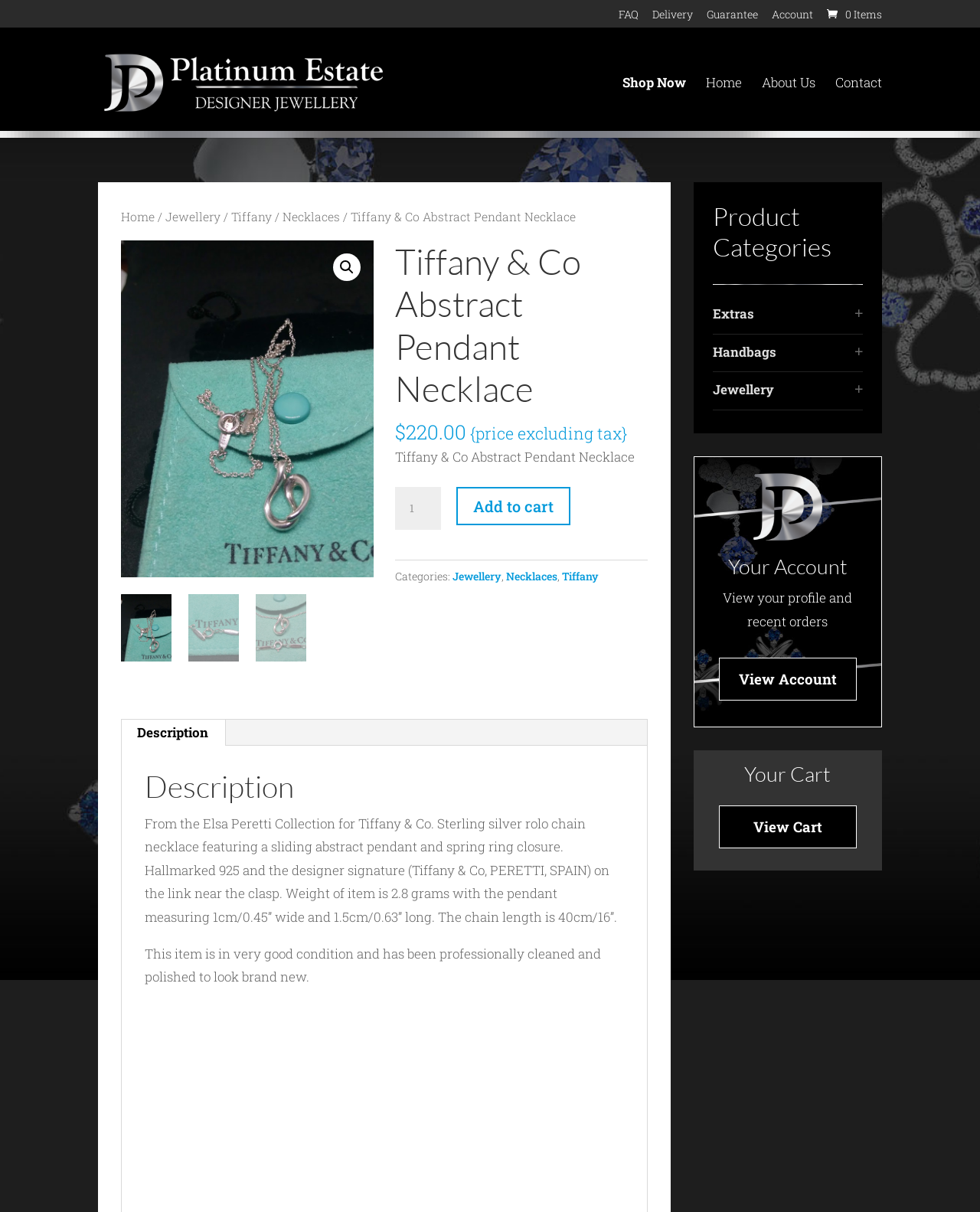Summarize the contents and layout of the webpage in detail.

This webpage is about a Tiffany & Co Abstract Pendant Necklace, a platinum estate designer jewelry item. At the top, there are several links to pages like FAQ, Delivery, Guarantee, and Account. Below these links, there is a prominent link to "Platinum Estate Designer Jewellery" with an accompanying image. 

To the right of this link, there are several navigation links, including "Shop Now", "Home", "About Us", and "Contact". Below these links, there is a breadcrumb navigation trail with links to "Home", "Jewellery", "Tiffany", and "Necklaces", leading to the current page.

On the left side of the page, there is a search icon and a series of three small images. Below these images, there is a heading with the product name, followed by the price, $220.00, and a note about the price excluding tax. 

Underneath the price, there is a product description, which includes details about the necklace, such as its material, weight, and dimensions. The description also mentions the condition of the item and that it has been professionally cleaned and polished.

To the right of the product description, there is a section to select the quantity of the item and an "Add to cart" button. Below this section, there are links to categories, including "Jewellery", "Necklaces", and "Tiffany".

Further down the page, there is a tab list with a single tab, "Description", which is selected by default. This tab contains the product description mentioned earlier. 

On the right side of the page, there are several sections, including "Product Categories" with links to categories like "Extras", "Handbags", and "Jewellery", "Your Account" with a link to view the account profile and recent orders, and "Your Cart" with a link to view the cart.